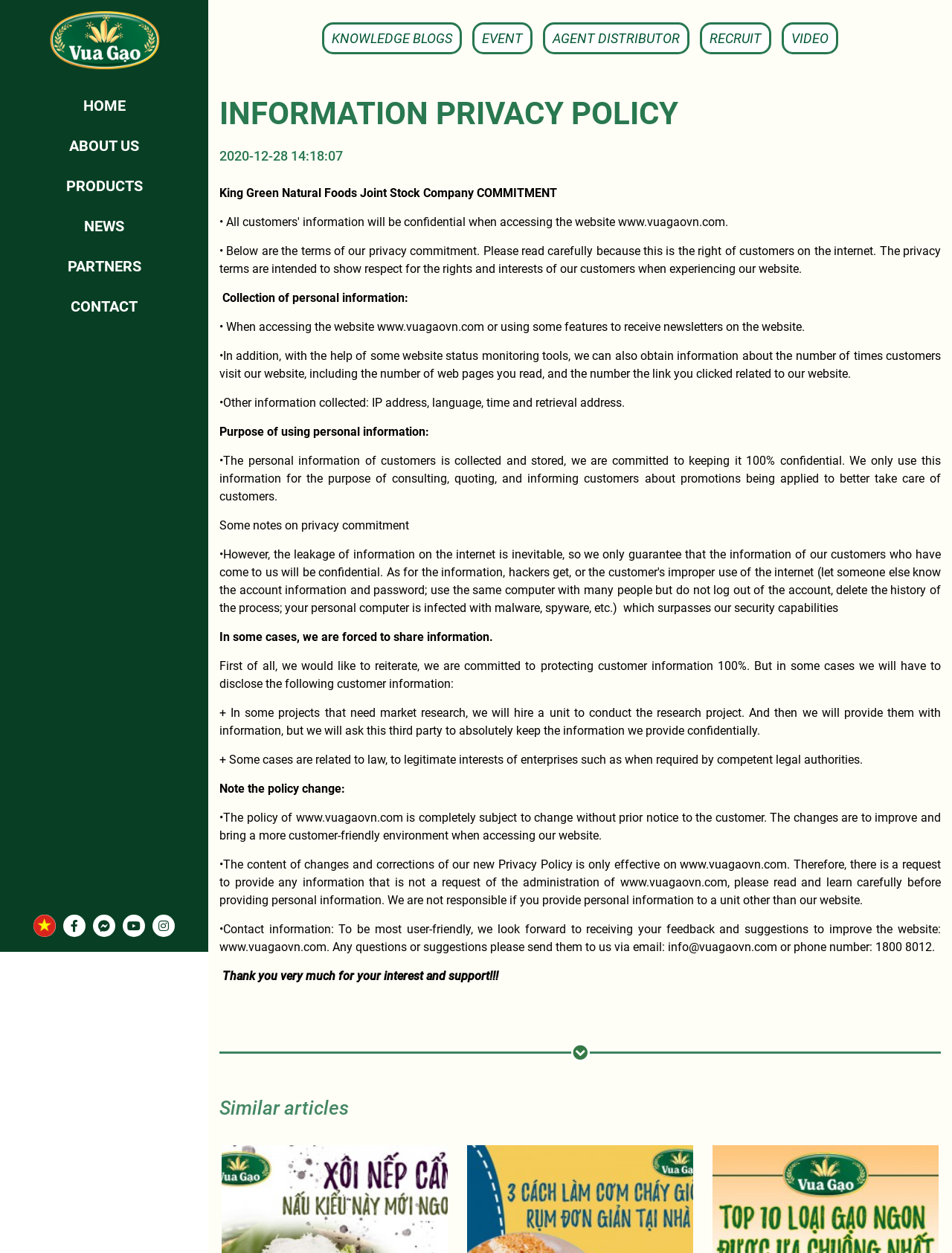Can the company change its privacy policy?
Please provide a comprehensive answer based on the information in the image.

The company reserves the right to change its privacy policy without prior notice to customers. This is stated in the section 'Note the policy change'.